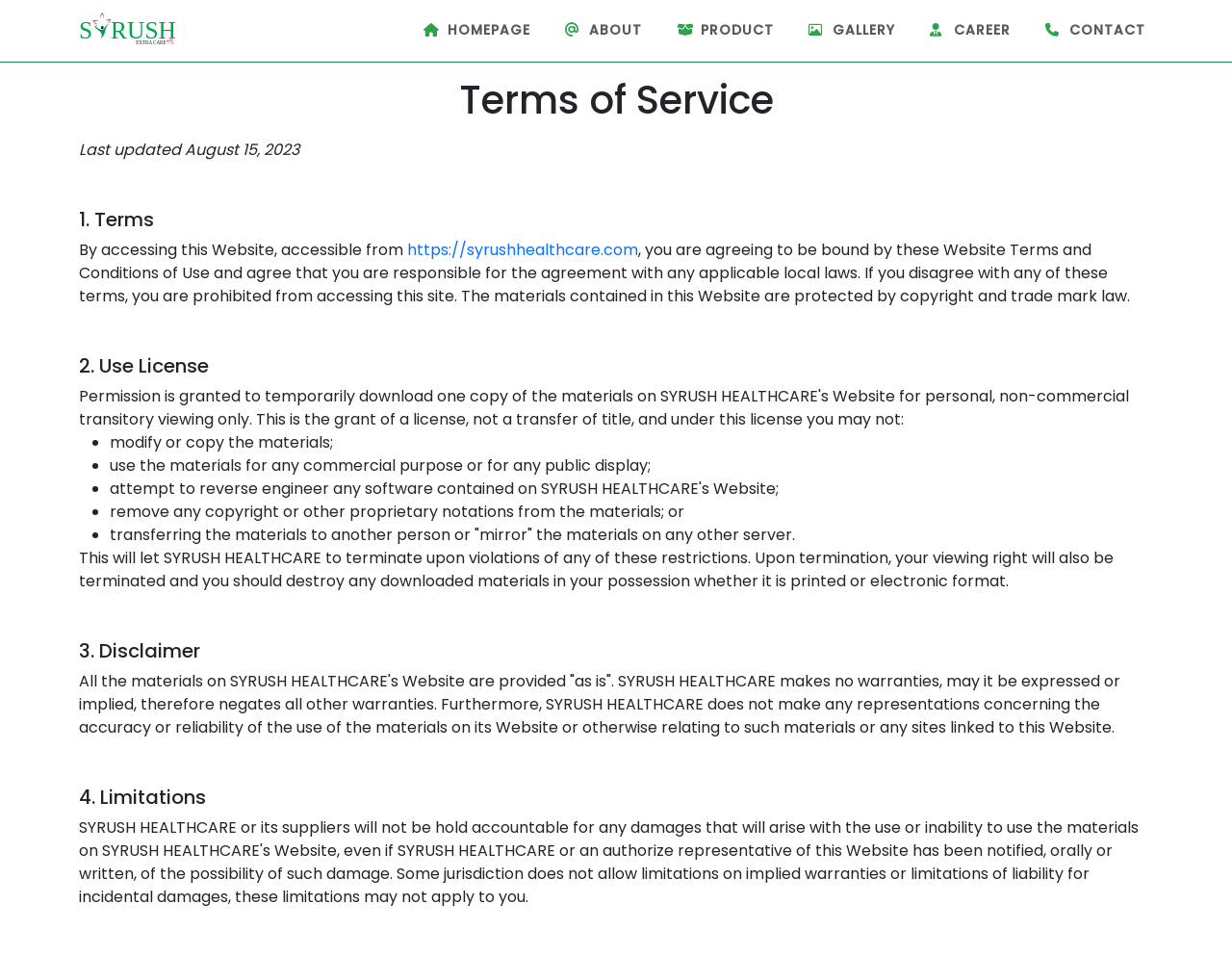What is the name of the company?
Please give a detailed and elaborate explanation in response to the question.

The name of the company can be found in the logo link at the top left corner of the webpage, which is 'logo' and has a bounding box coordinate of [0.064, 0.008, 0.142, 0.056].